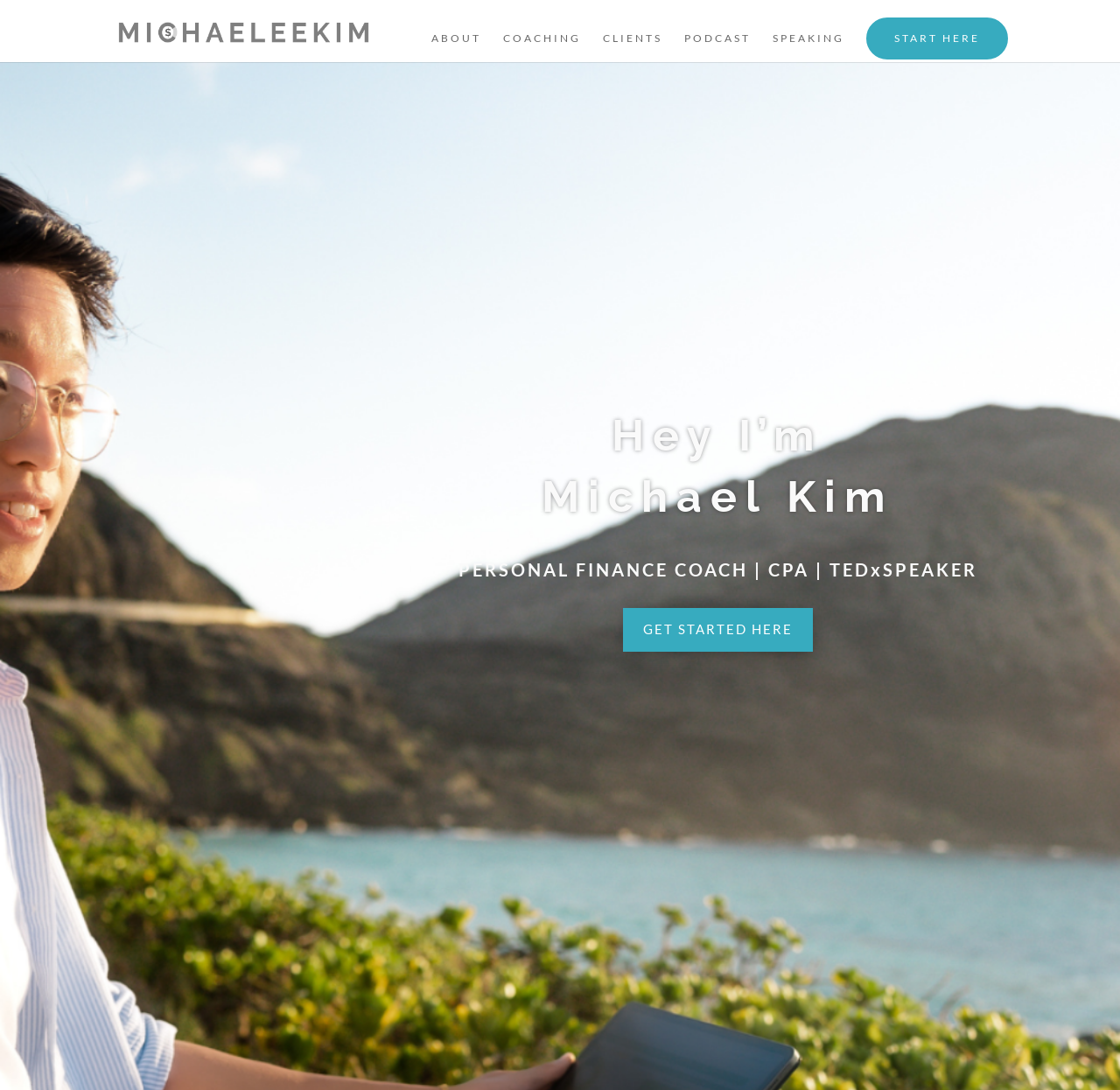Locate the bounding box coordinates of the clickable region to complete the following instruction: "start here."

[0.775, 0.018, 0.898, 0.053]